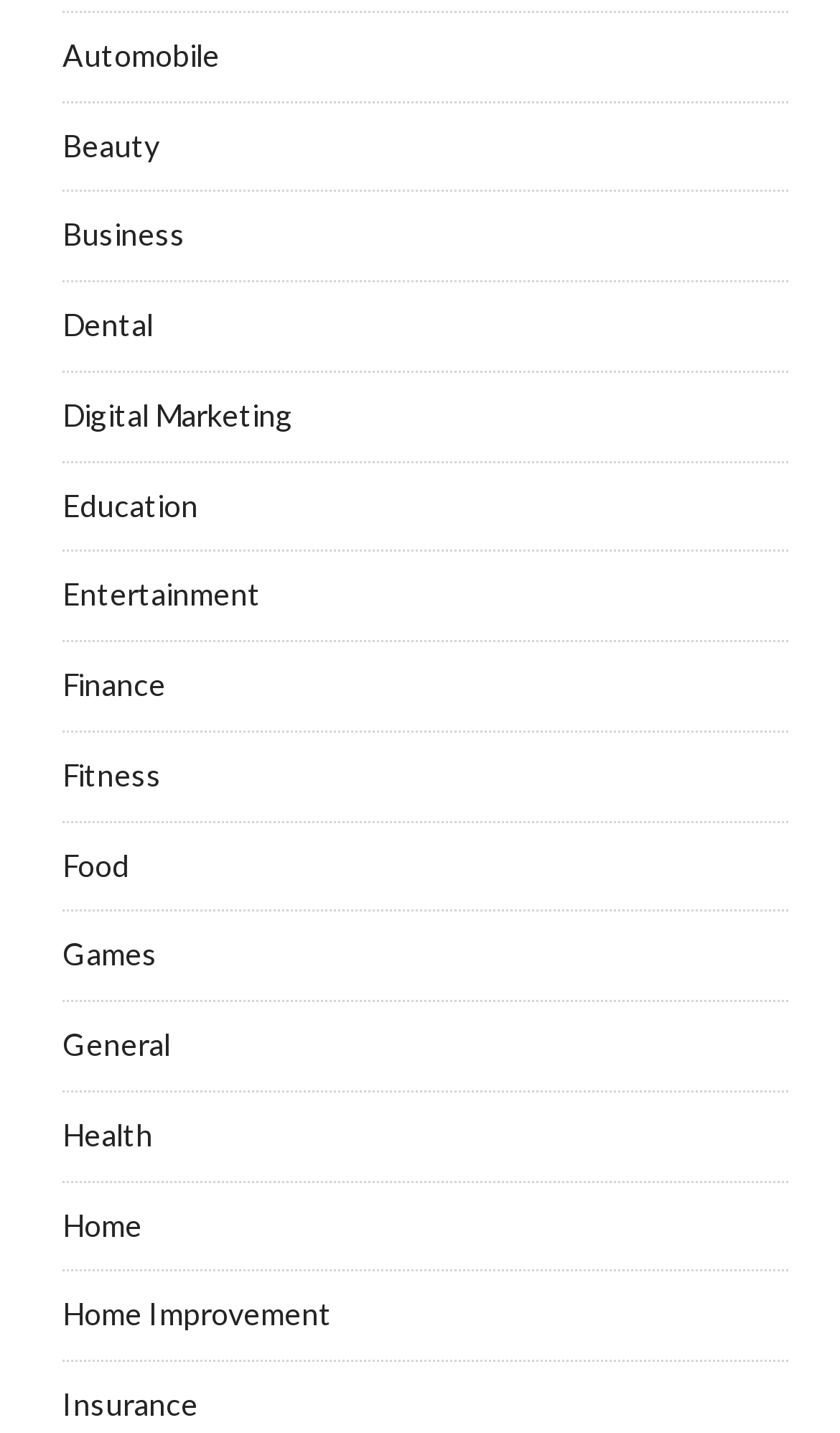What is the first category listed?
Answer the question with just one word or phrase using the image.

Automobile